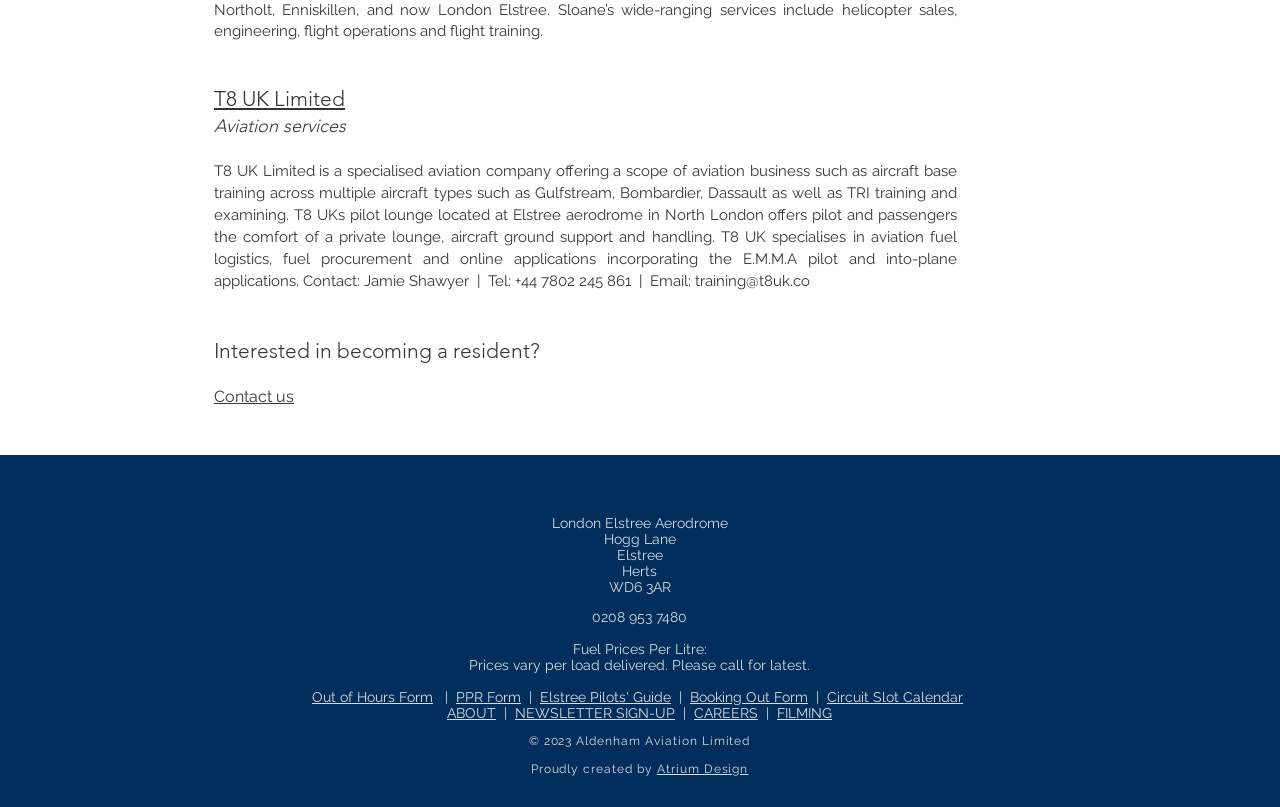Find the bounding box coordinates of the element's region that should be clicked in order to follow the given instruction: "Check fuel prices". The coordinates should consist of four float numbers between 0 and 1, i.e., [left, top, right, bottom].

[0.447, 0.794, 0.552, 0.814]